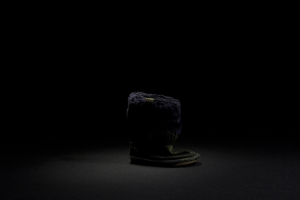Create a detailed narrative of what is happening in the image.

This evocative image features an old, weathered boot set against a stark black background. The boot, partially illuminated, reveals its textured surface and muted colors, suggesting a story of abandonment and forgotten memories. The subtle play of light and shadow highlights the contours and folds, enhancing the feeling of mystery surrounding the item. This photograph captures the essence of its subject, reflecting on themes of memory and neglect, reminiscent of the artist's exploration of personal items in desolate settings. The artwork stems from the work of Charles Edward Lyth, a participant in the Graduate Photography Online 2013 program at Mid Cheshire College, where such poignant themes are often examined.